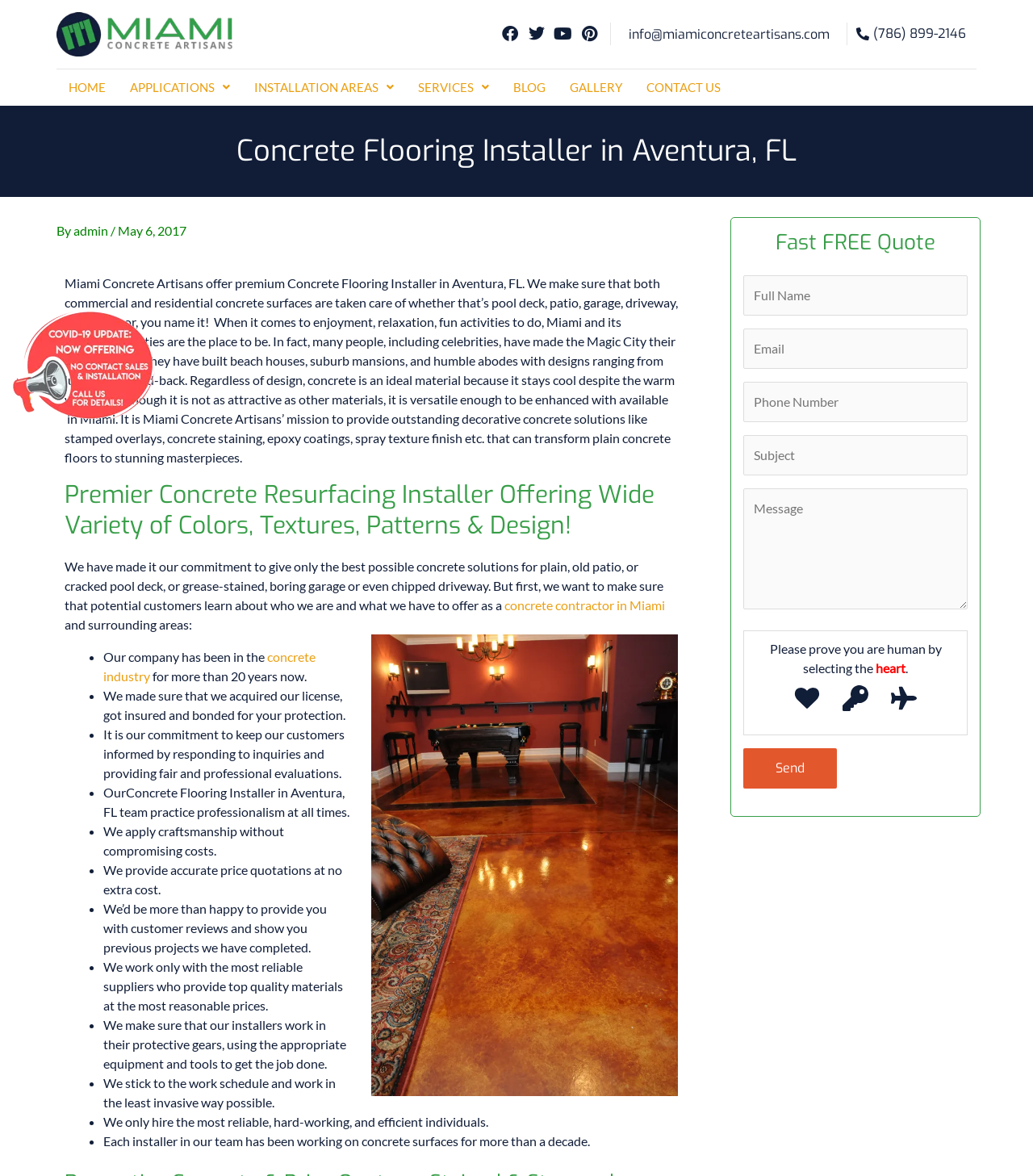What is the company's phone number?
Based on the image, answer the question with as much detail as possible.

The company's phone number can be found on the top right corner of the webpage, next to the 'info@miamiconcreteartisans.com' email address.